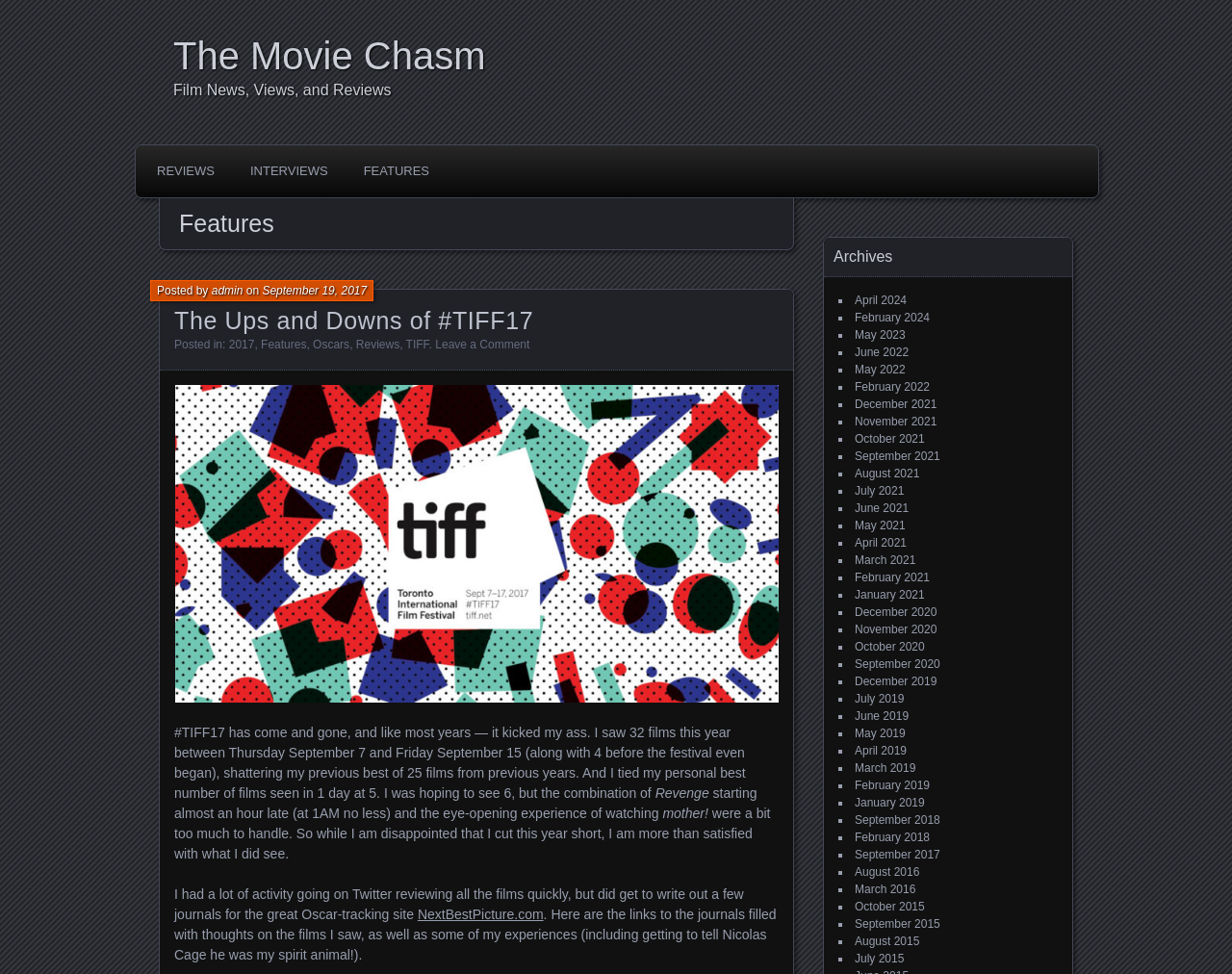What is the name of the author of the article?
Please respond to the question with a detailed and informative answer.

The article mentions 'Posted by admin' which indicates that the author of the article is 'admin'.